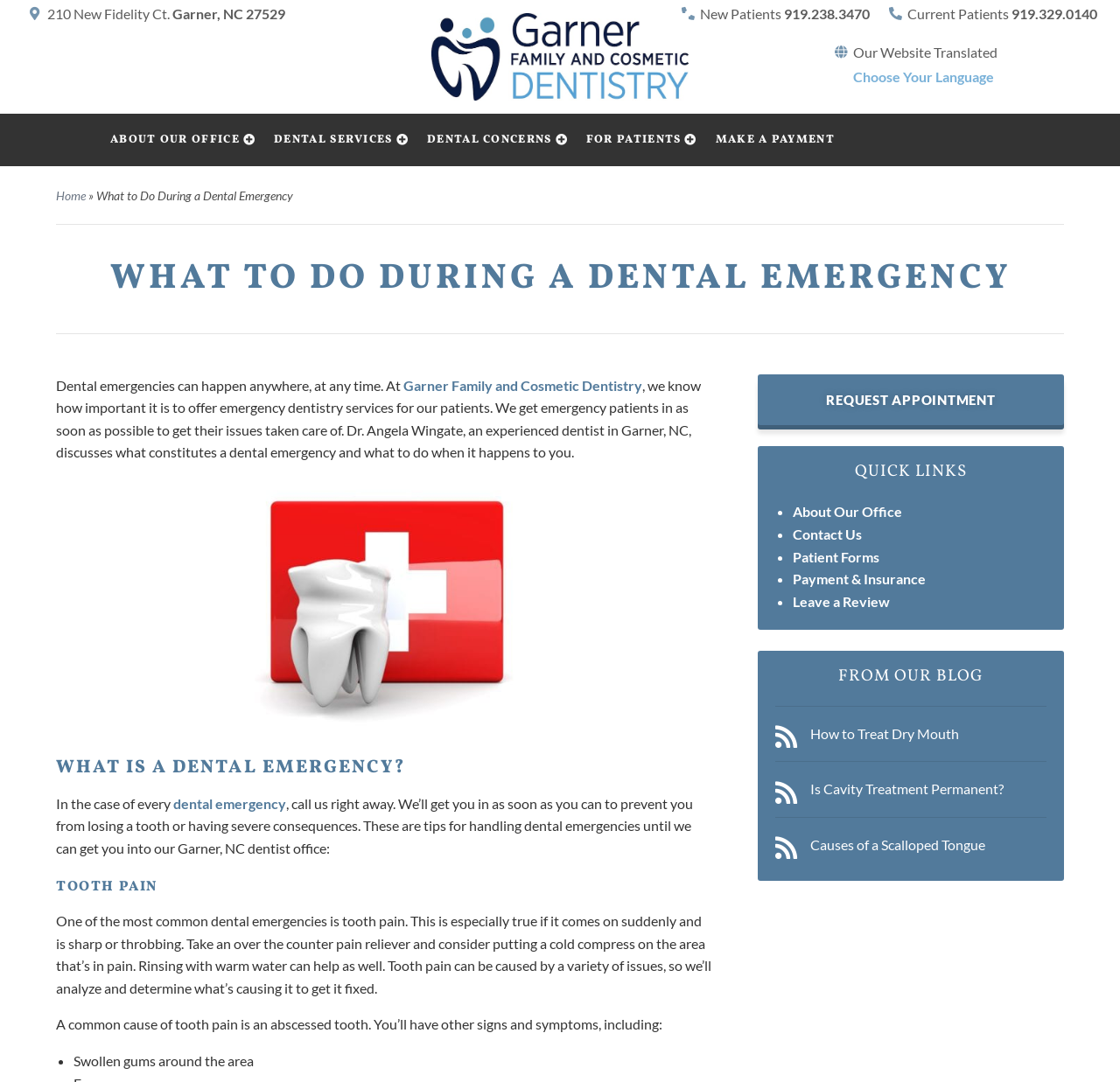What is a common cause of tooth pain?
Refer to the screenshot and deliver a thorough answer to the question presented.

I found the answer by reading the static text elements on the webpage, which discuss the causes of tooth pain. According to the webpage, a common cause of tooth pain is an abscessed tooth, which is accompanied by other signs and symptoms.